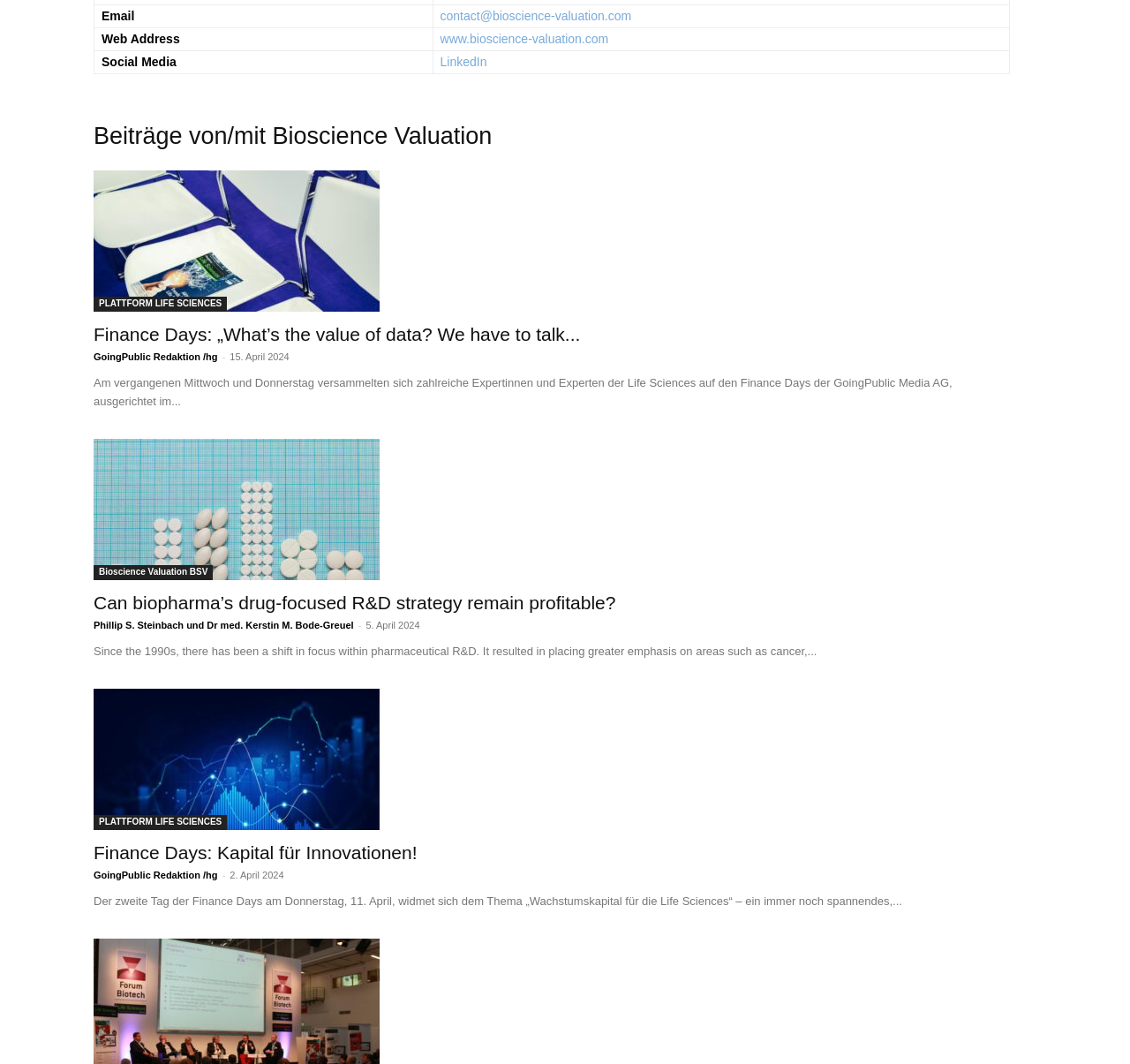Provide a one-word or one-phrase answer to the question:
What is the topic of the 'Finance Days' event?

Value of data